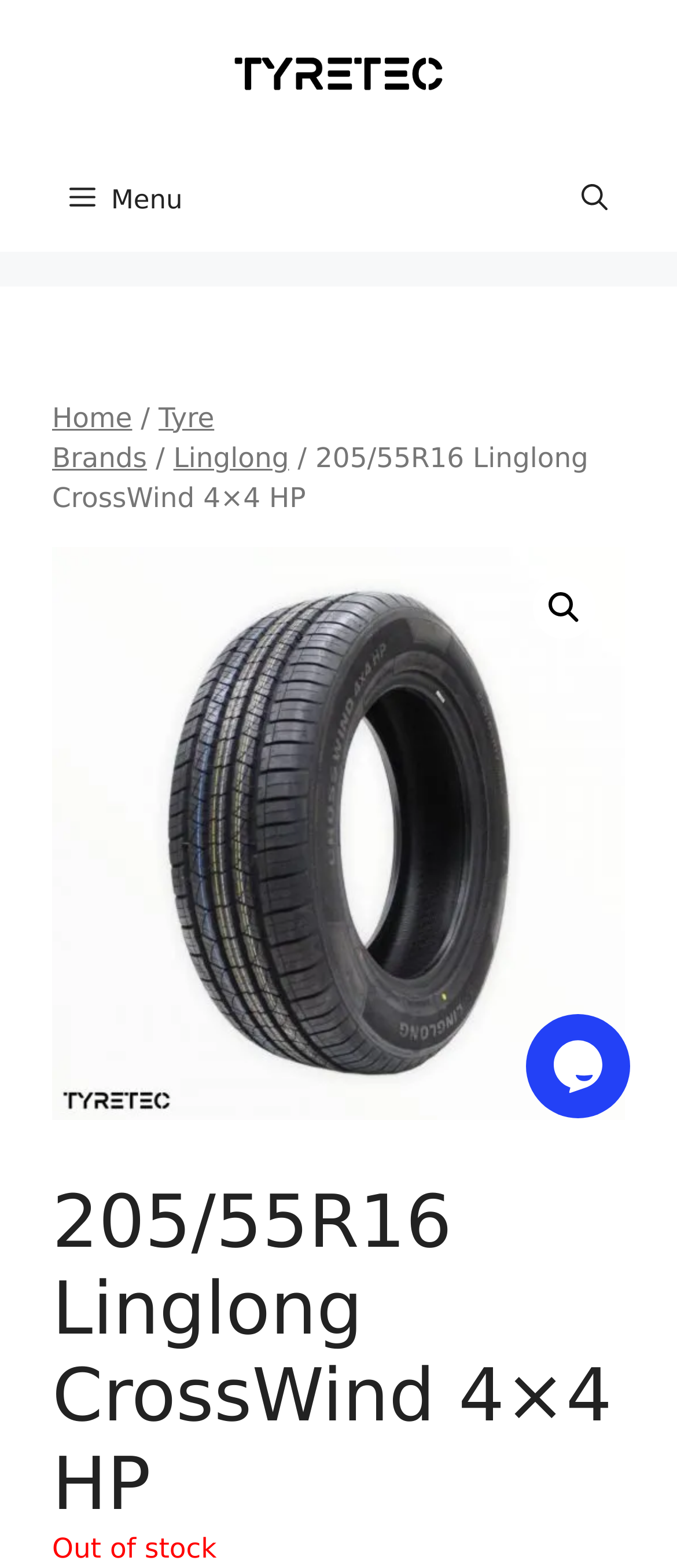How many links are in the breadcrumb navigation?
We need a detailed and meticulous answer to the question.

I found the number of links in the breadcrumb navigation by counting the links, which are 'Home', 'Tyre Brands', 'Linglong', and the current page. This indicates that there are 4 links in the breadcrumb navigation.